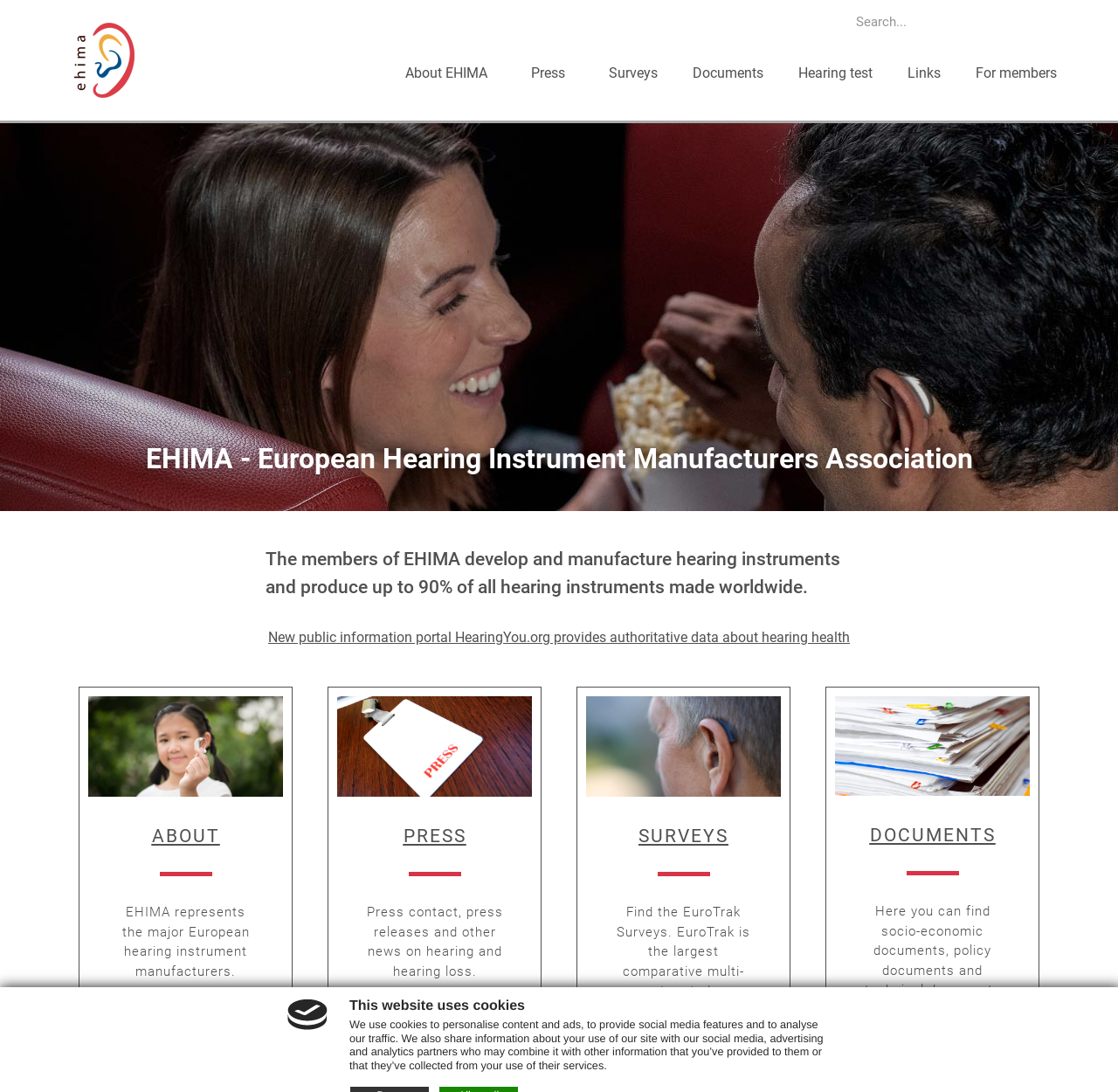Using the elements shown in the image, answer the question comprehensively: What percentage of hearing instruments are produced by EHIMA members?

The percentage of hearing instruments produced by EHIMA members can be found in the StaticText element with the text 'The members of EHIMA develop and manufacture hearing instruments and produce up to 90% of all hearing instruments made worldwide.'.